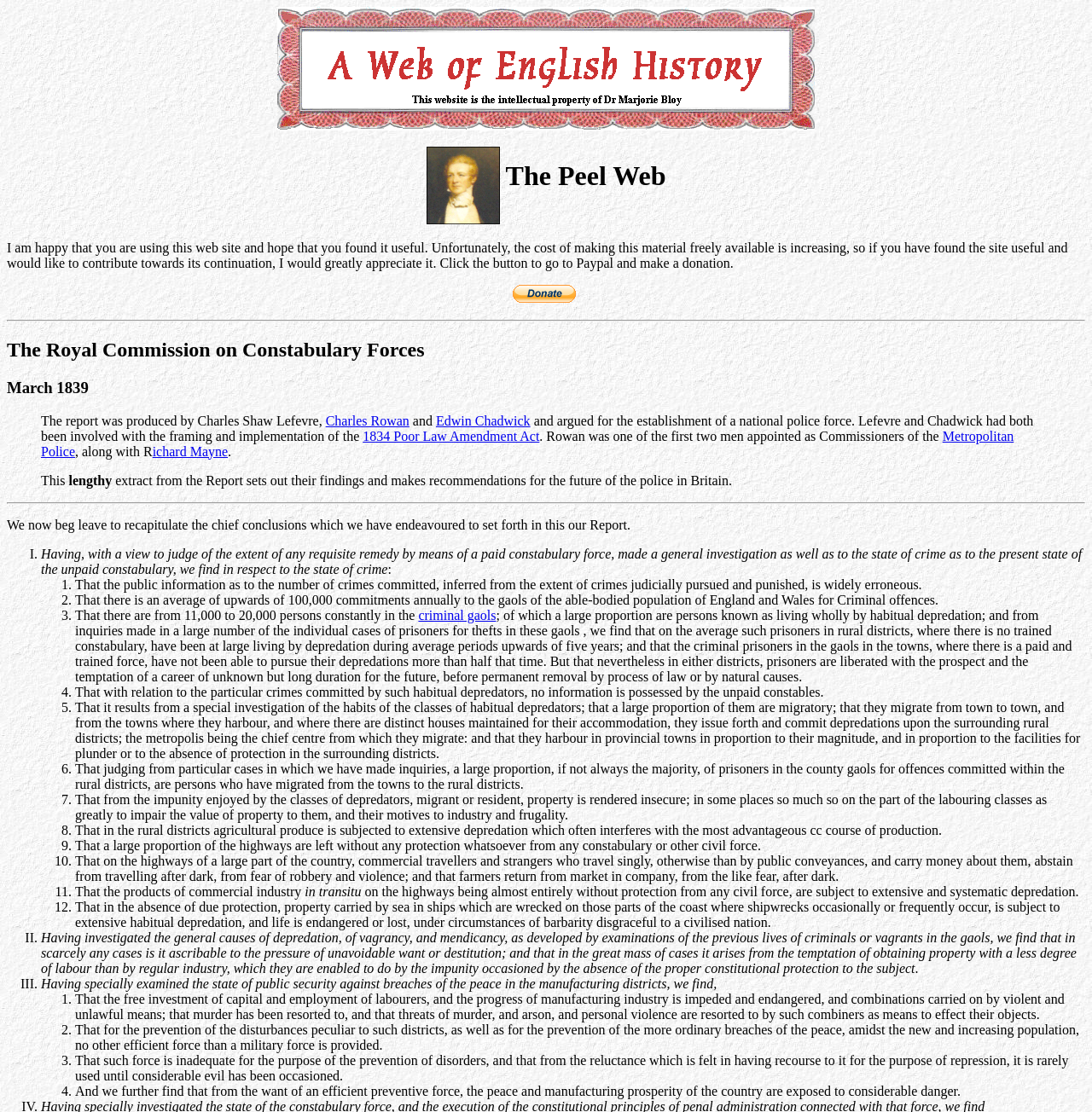Respond to the question below with a single word or phrase: What is the name of the report?

The Royal Commission on Constabulary Forces